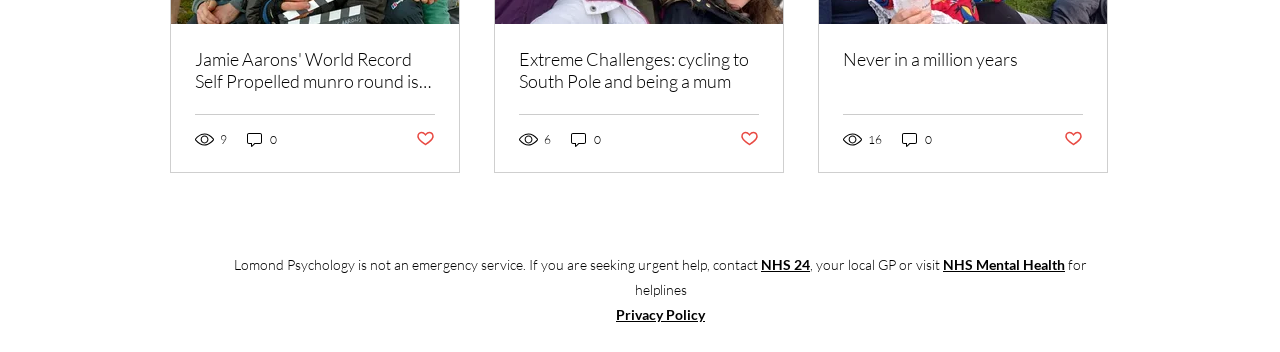What is the link at the bottom of the page?
Based on the content of the image, thoroughly explain and answer the question.

The link at the bottom of the page is the 'Privacy Policy' link, which is located below the warning message about Lomond Psychology not being an emergency service.